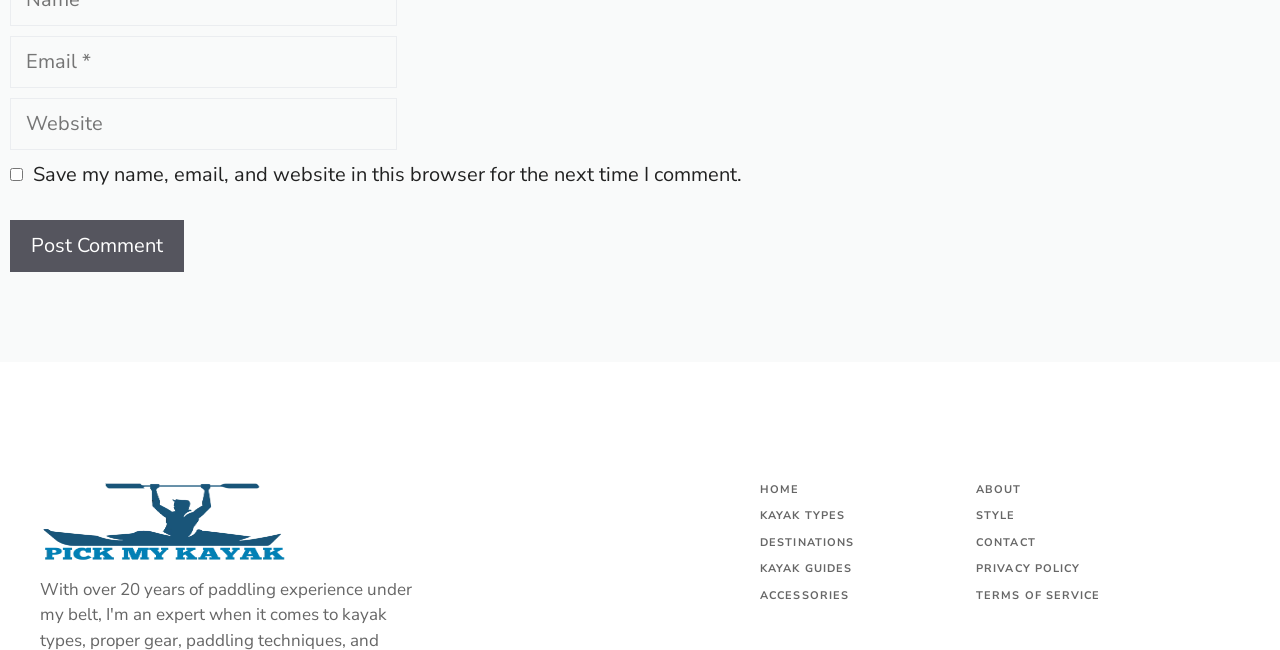Given the webpage screenshot and the description, determine the bounding box coordinates (top-left x, top-left y, bottom-right x, bottom-right y) that define the location of the UI element matching this description: Gardening / Techniques

None